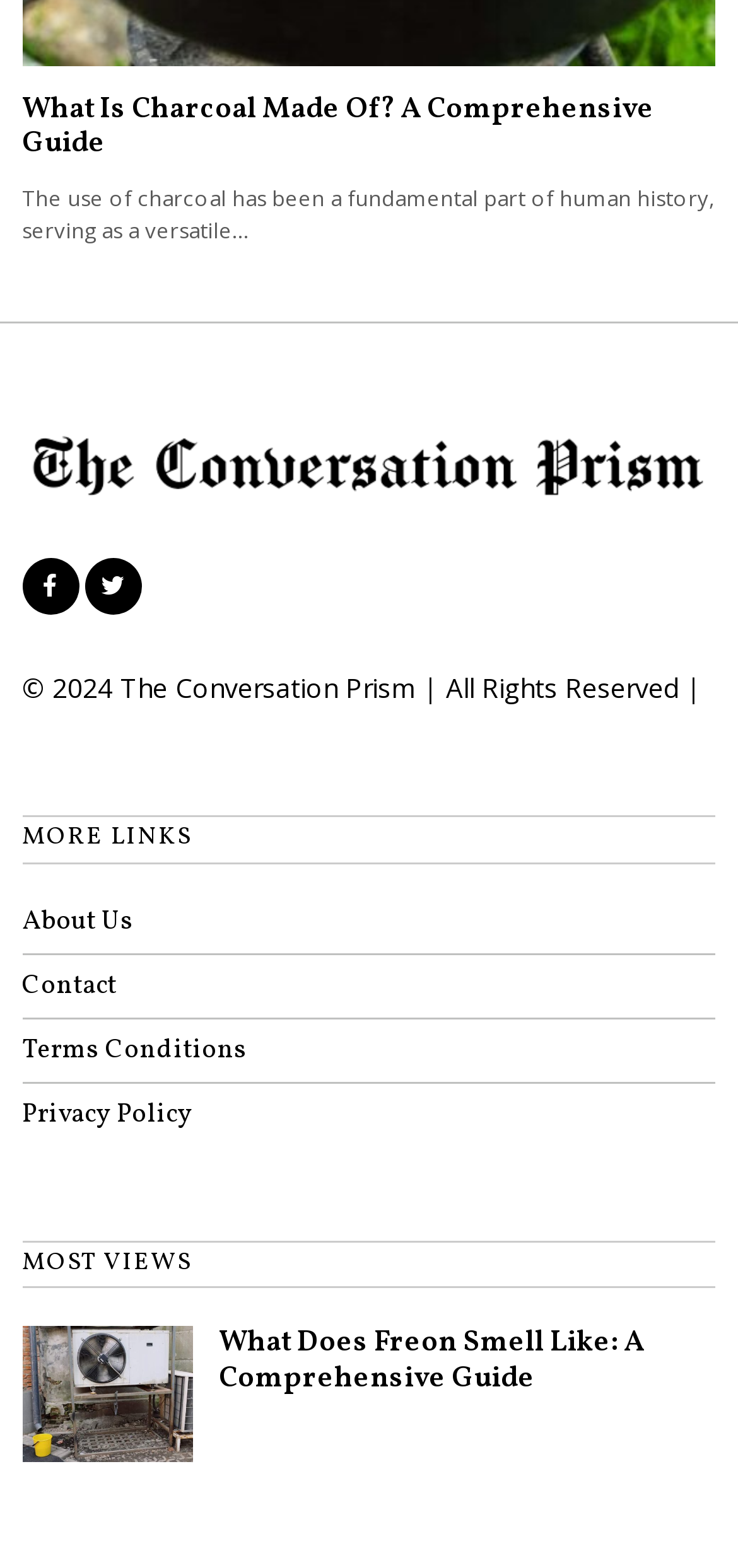Extract the bounding box coordinates for the UI element described as: "About Us".

[0.03, 0.576, 0.181, 0.599]